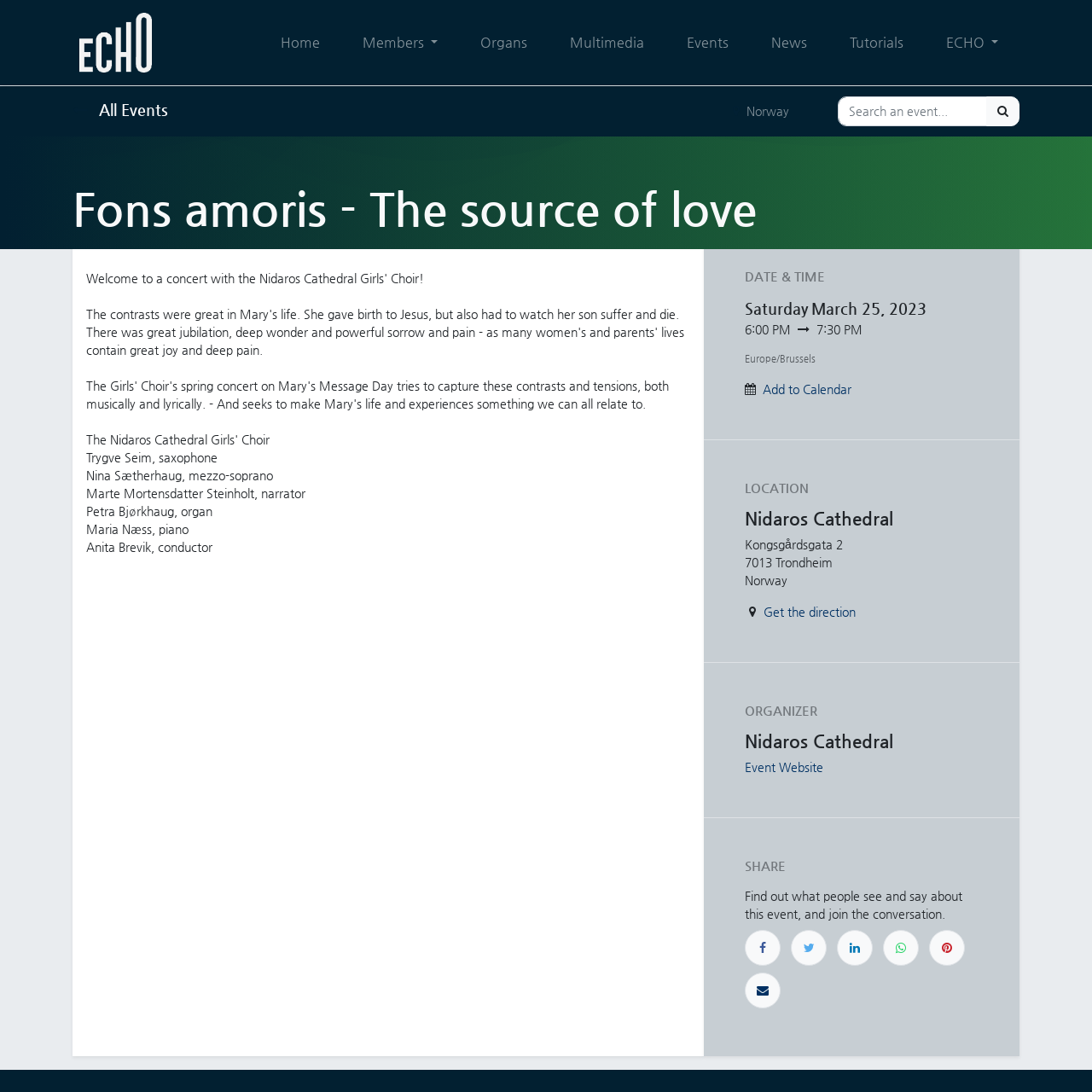Determine the bounding box coordinates of the region that needs to be clicked to achieve the task: "Visit the Event Website".

[0.682, 0.696, 0.754, 0.709]